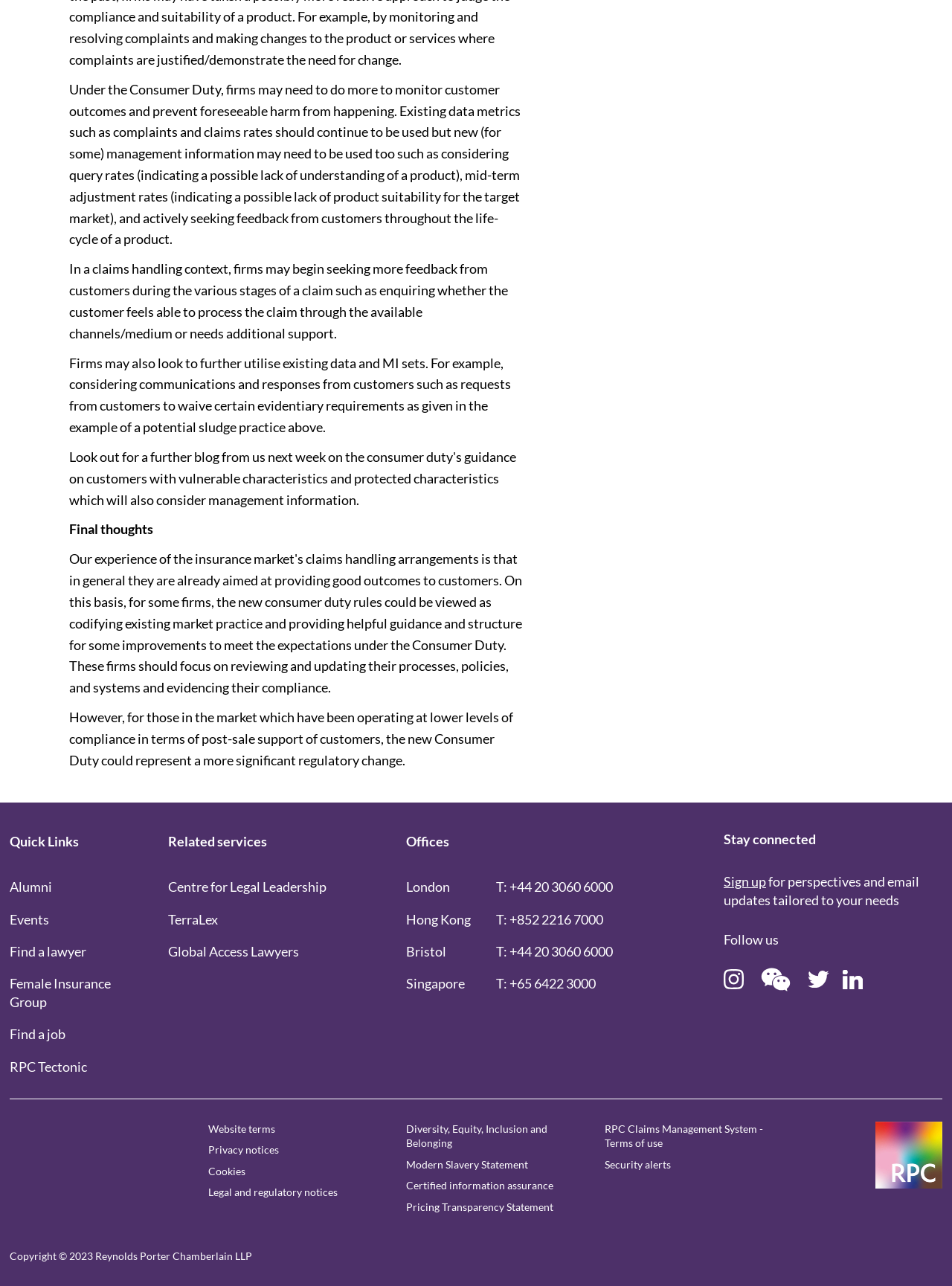What is the 'Stay connected' section for? Examine the screenshot and reply using just one word or a brief phrase.

To follow the company